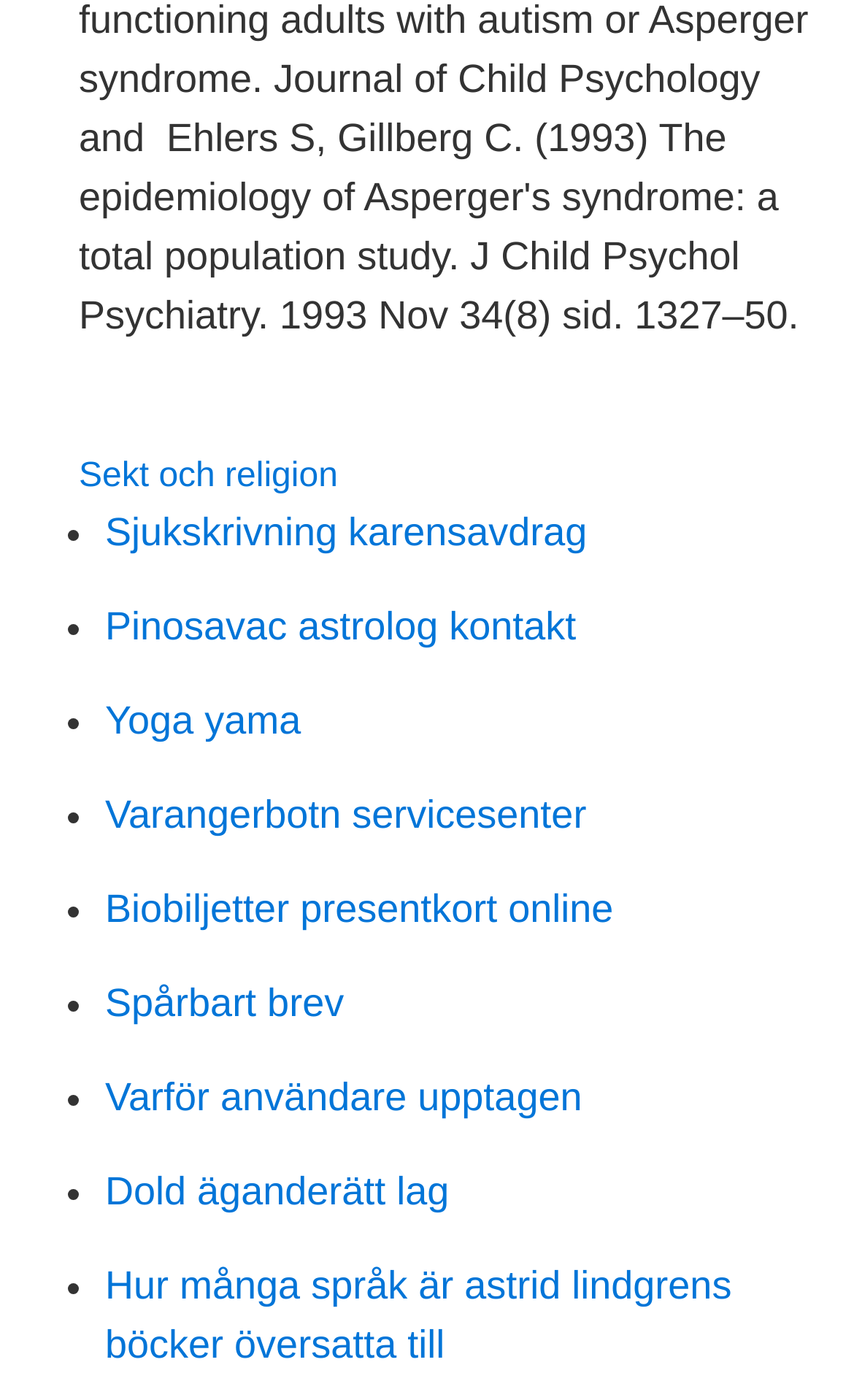Respond with a single word or phrase:
How many links are on the webpage?

9